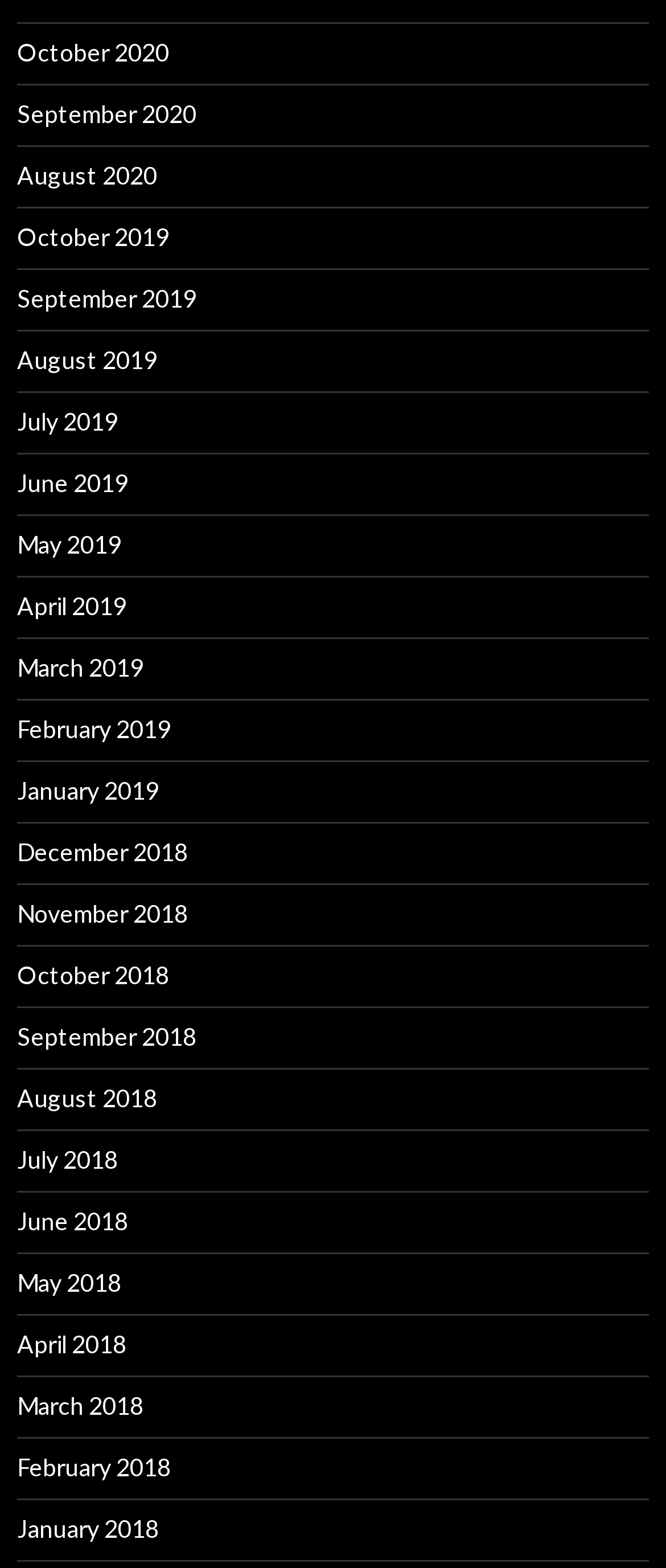Please identify the bounding box coordinates of the clickable element to fulfill the following instruction: "view October 2020". The coordinates should be four float numbers between 0 and 1, i.e., [left, top, right, bottom].

[0.026, 0.024, 0.254, 0.043]